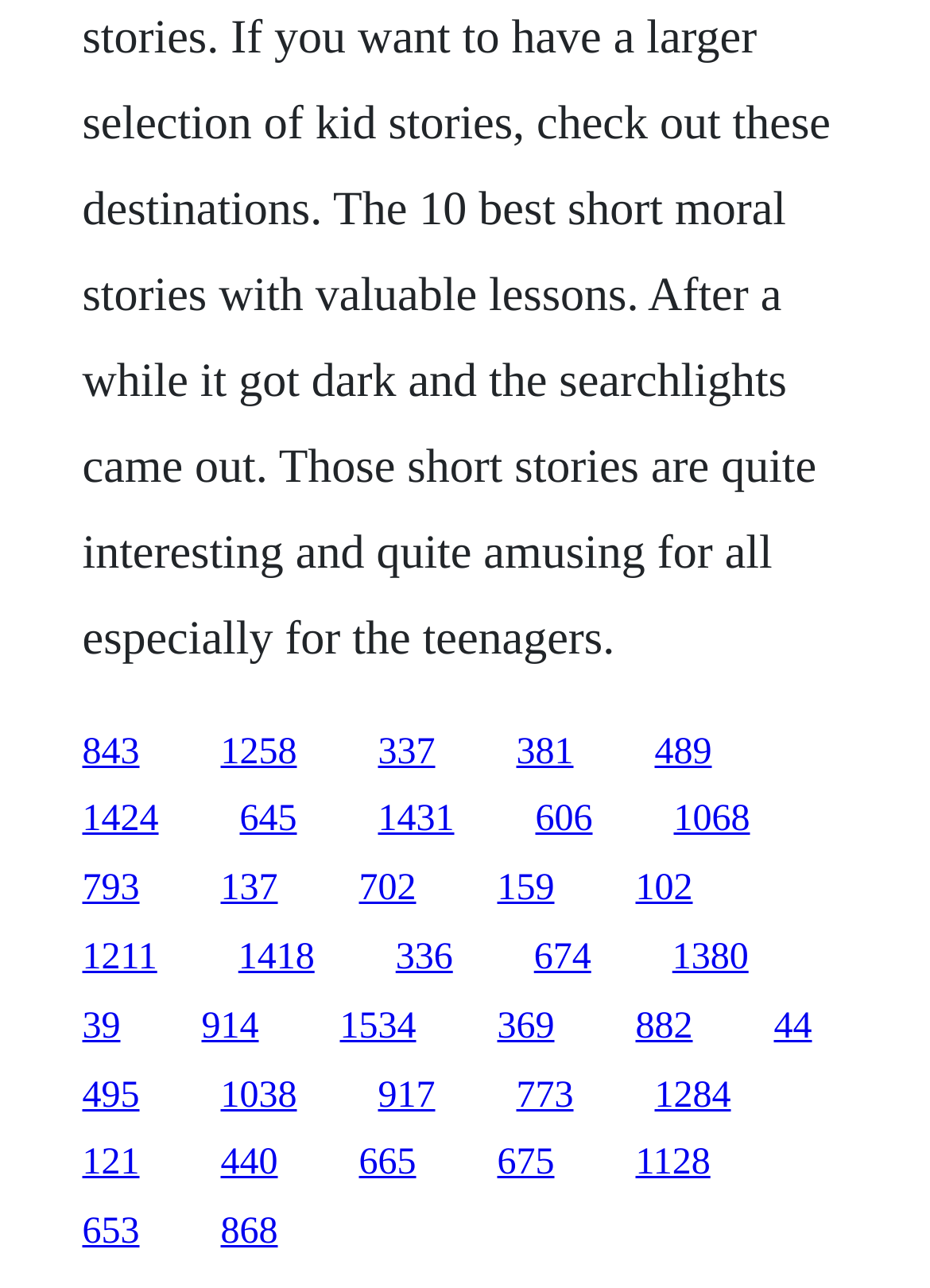What is the horizontal position of the last link? From the image, respond with a single word or brief phrase.

0.832